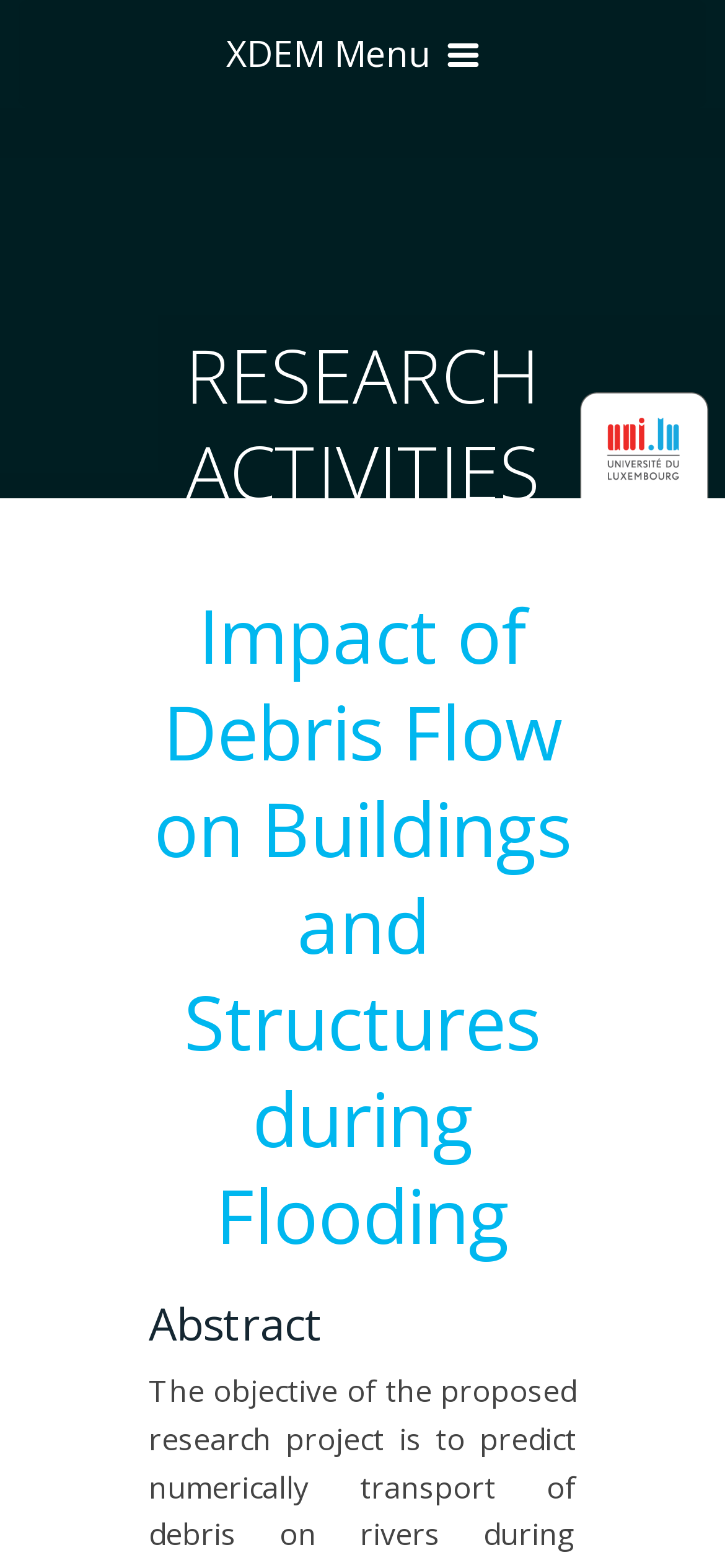Please analyze the image and provide a thorough answer to the question:
What is the name of the university?

I saw the image with the text 'University of Luxembourg' and determined that it is the name of the university.